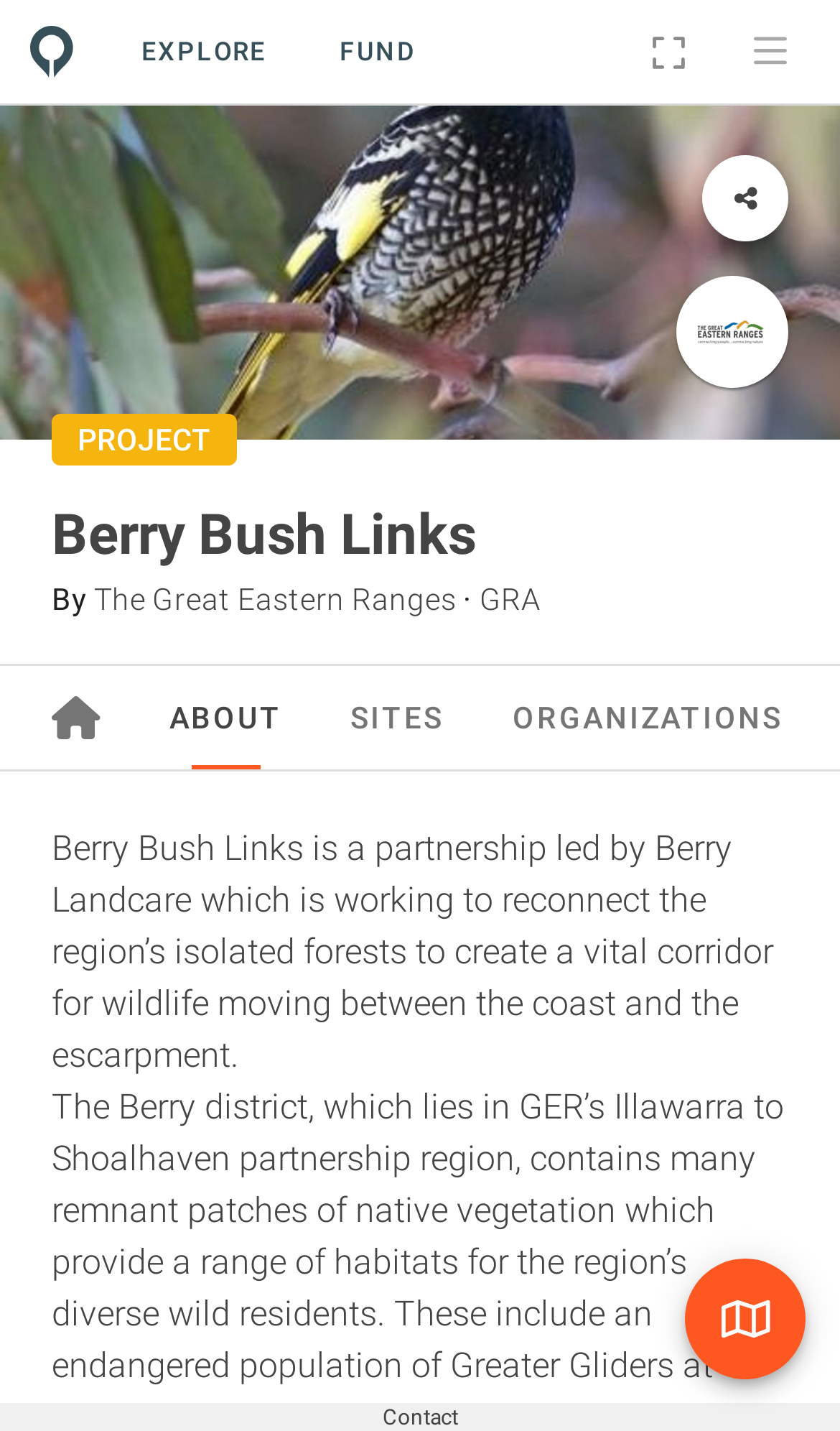Locate the bounding box of the UI element with the following description: "Organizations".

[0.569, 0.465, 0.972, 0.538]